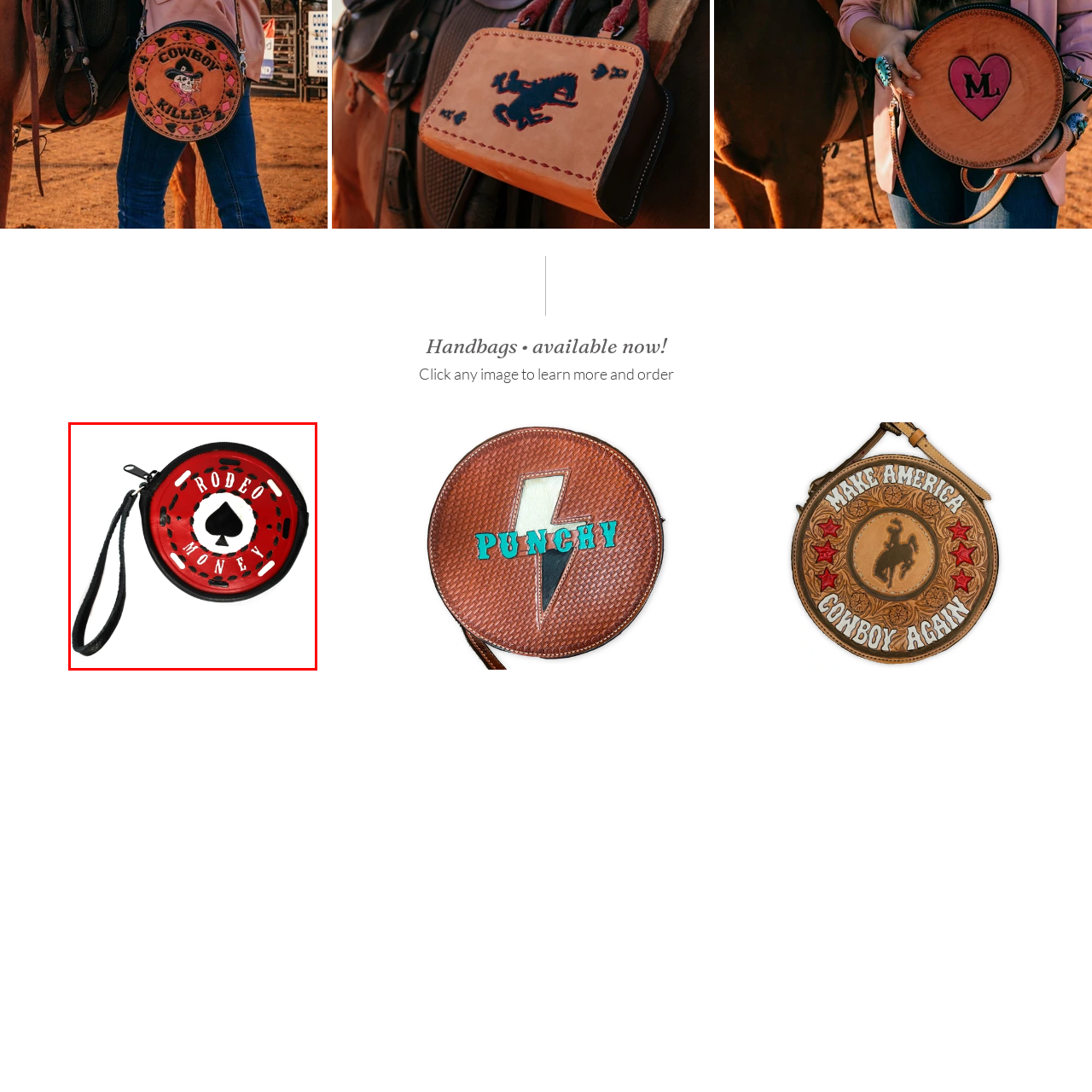Please examine the image highlighted by the red boundary and provide a comprehensive response to the following question based on the visual content: 
What is the shape of the design in the center?

The caption states that the center of the wristlet displays a 'bold black ace of spades, set against a white circle', implying that the design in the center is circular in shape.